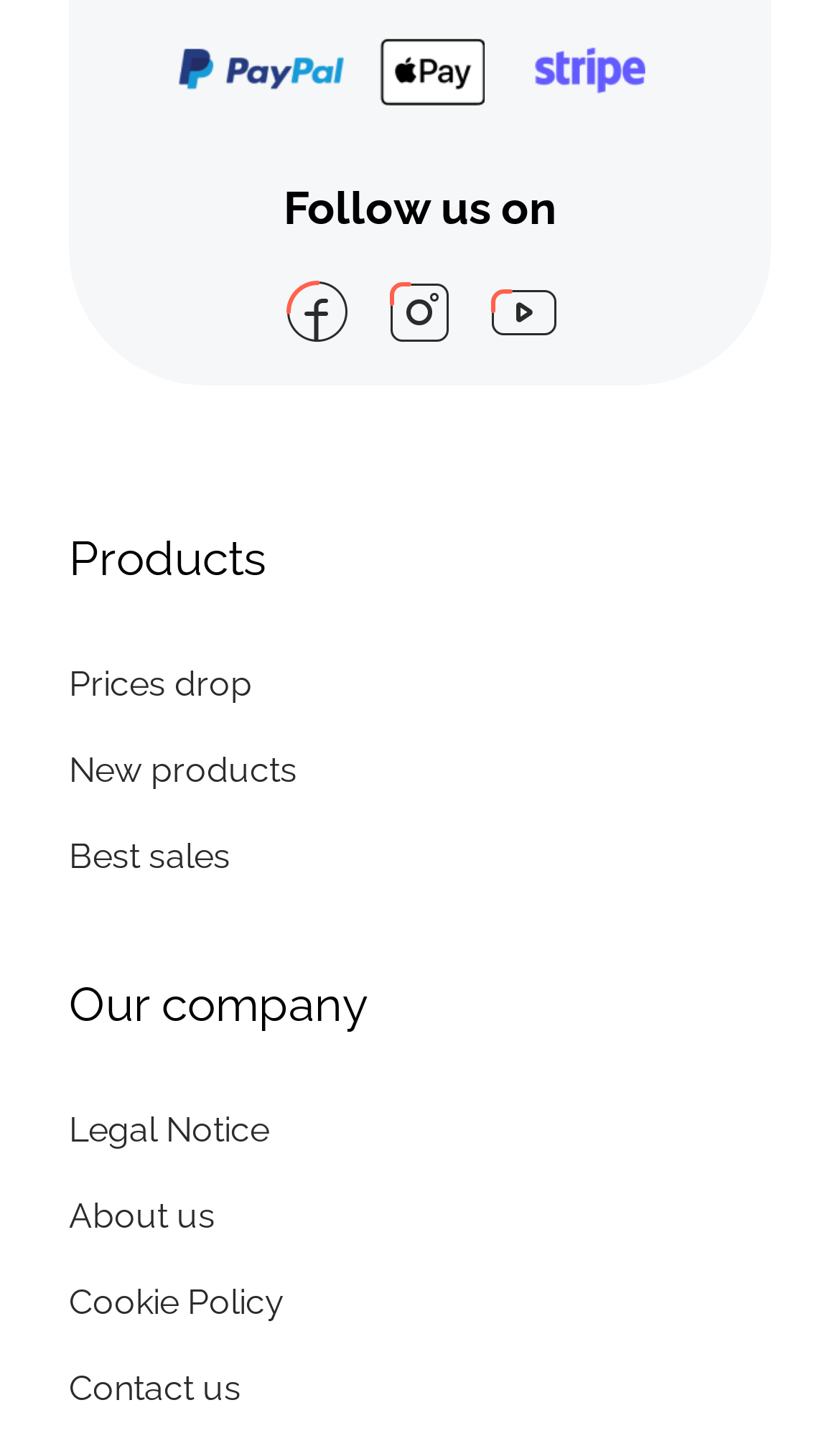How many payment methods are available? Refer to the image and provide a one-word or short phrase answer.

3